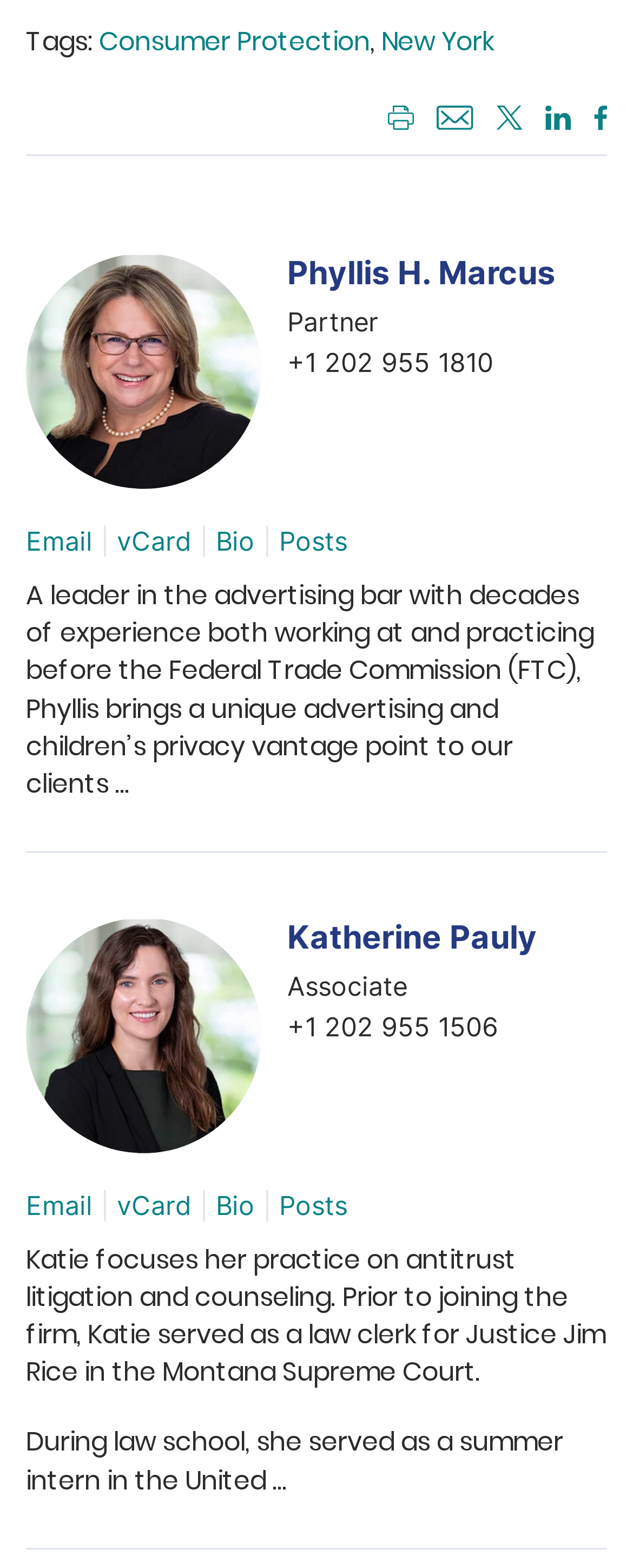Please identify the bounding box coordinates of the area that needs to be clicked to fulfill the following instruction: "Read the Privacy Policy."

None